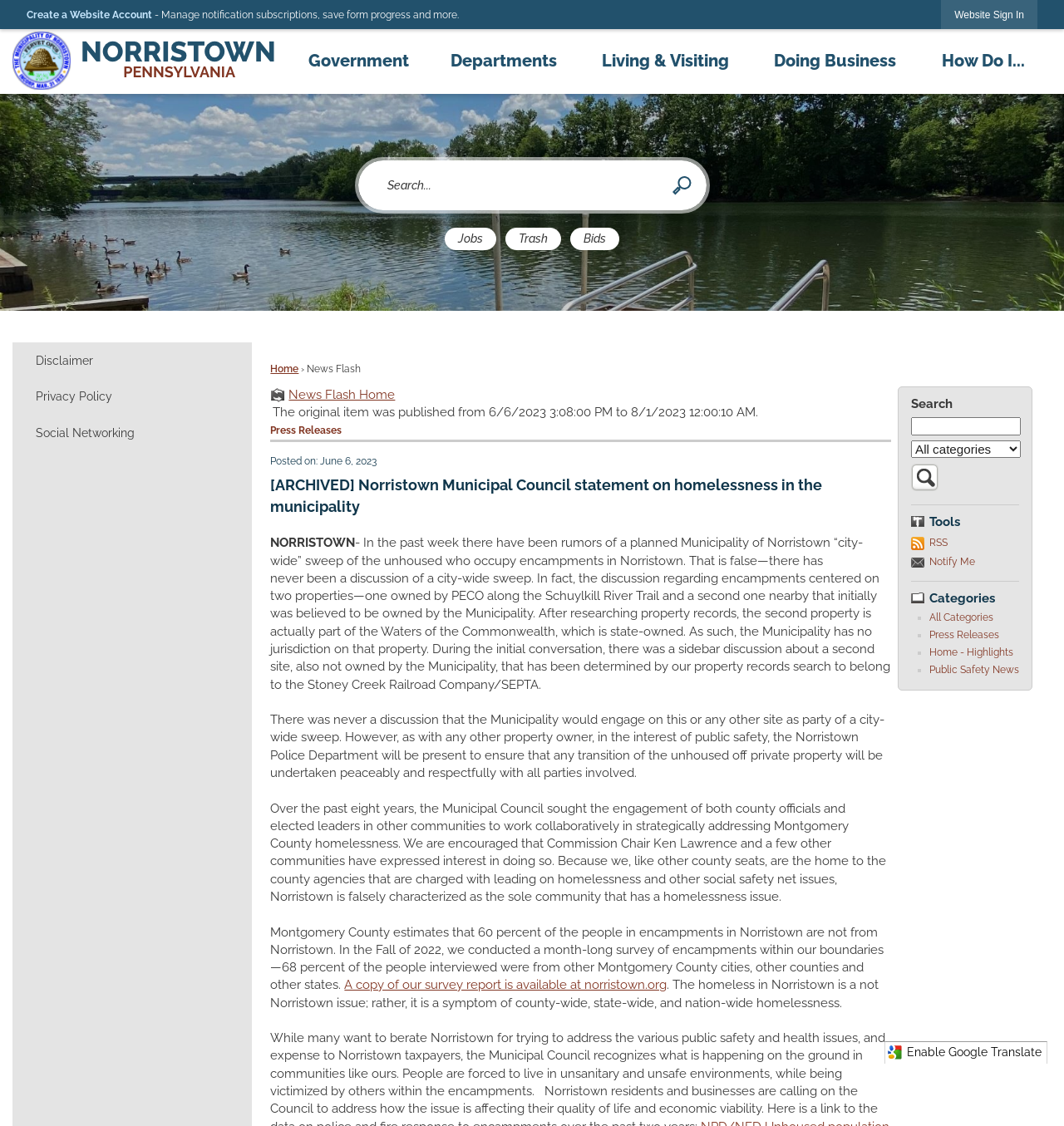Extract the bounding box for the UI element that matches this description: "parent_node: Search name="searchField" placeholder="Search..." title="Search..."".

[0.336, 0.142, 0.664, 0.187]